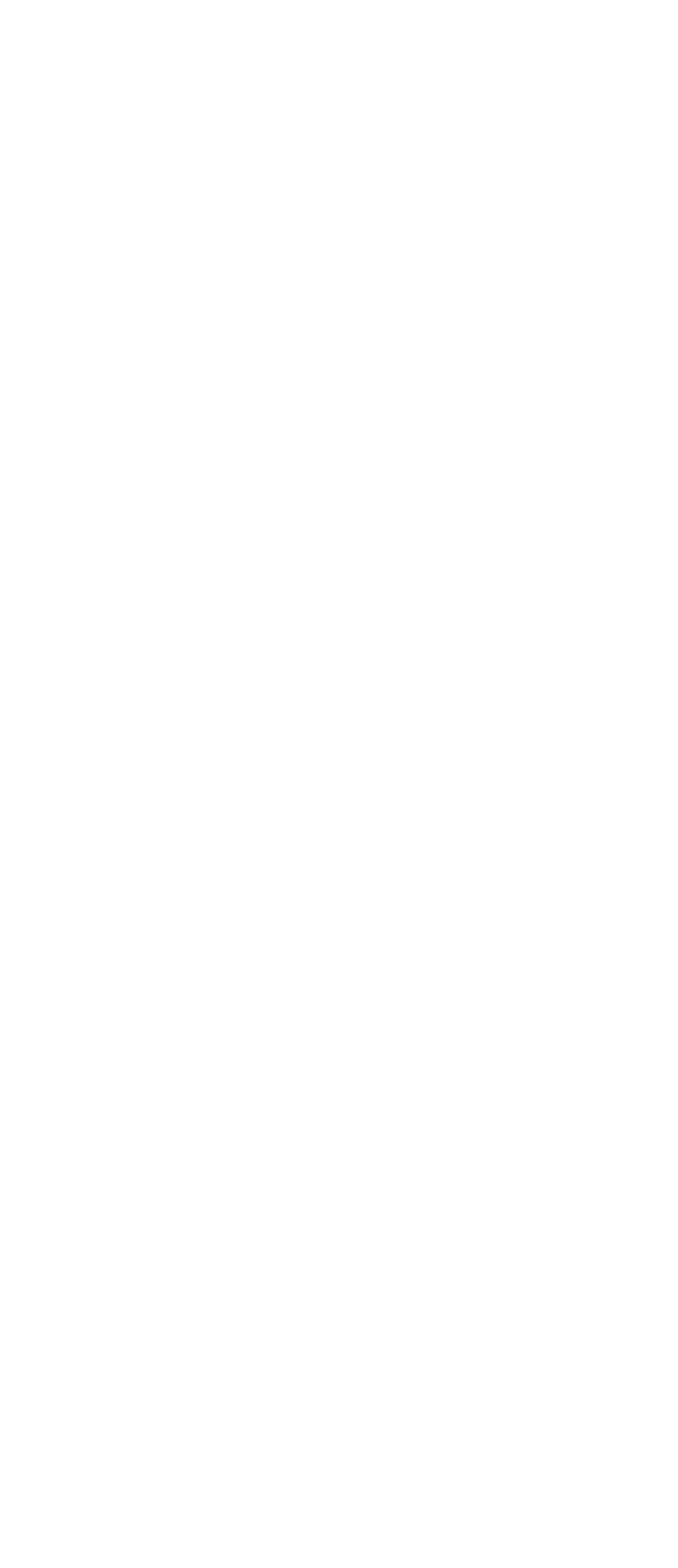What is the name of the entity speaking?
Answer with a single word or short phrase according to what you see in the image.

Ra